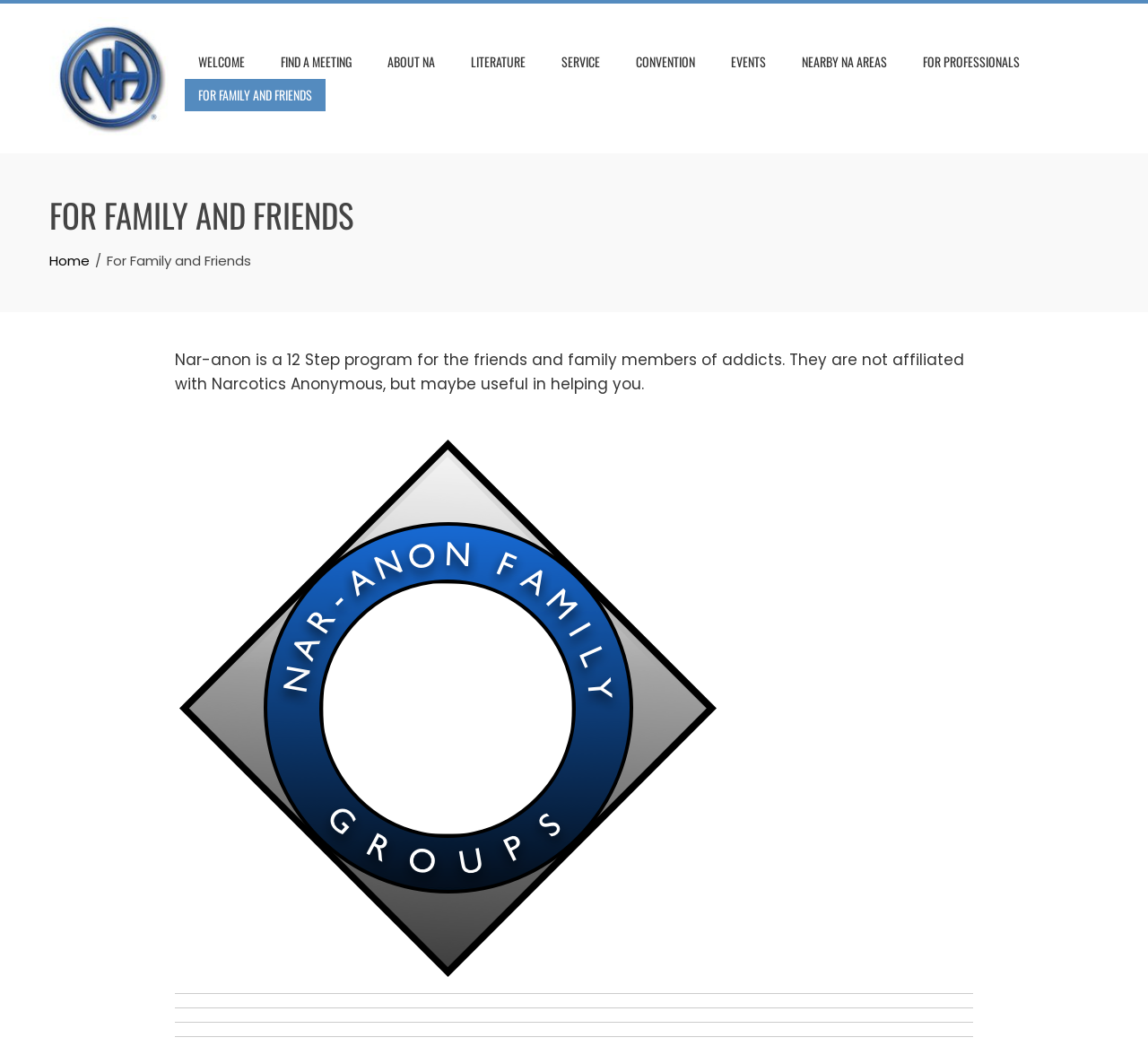What is the purpose of the separators on the webpage? Examine the screenshot and reply using just one word or a brief phrase.

Horizontal separators